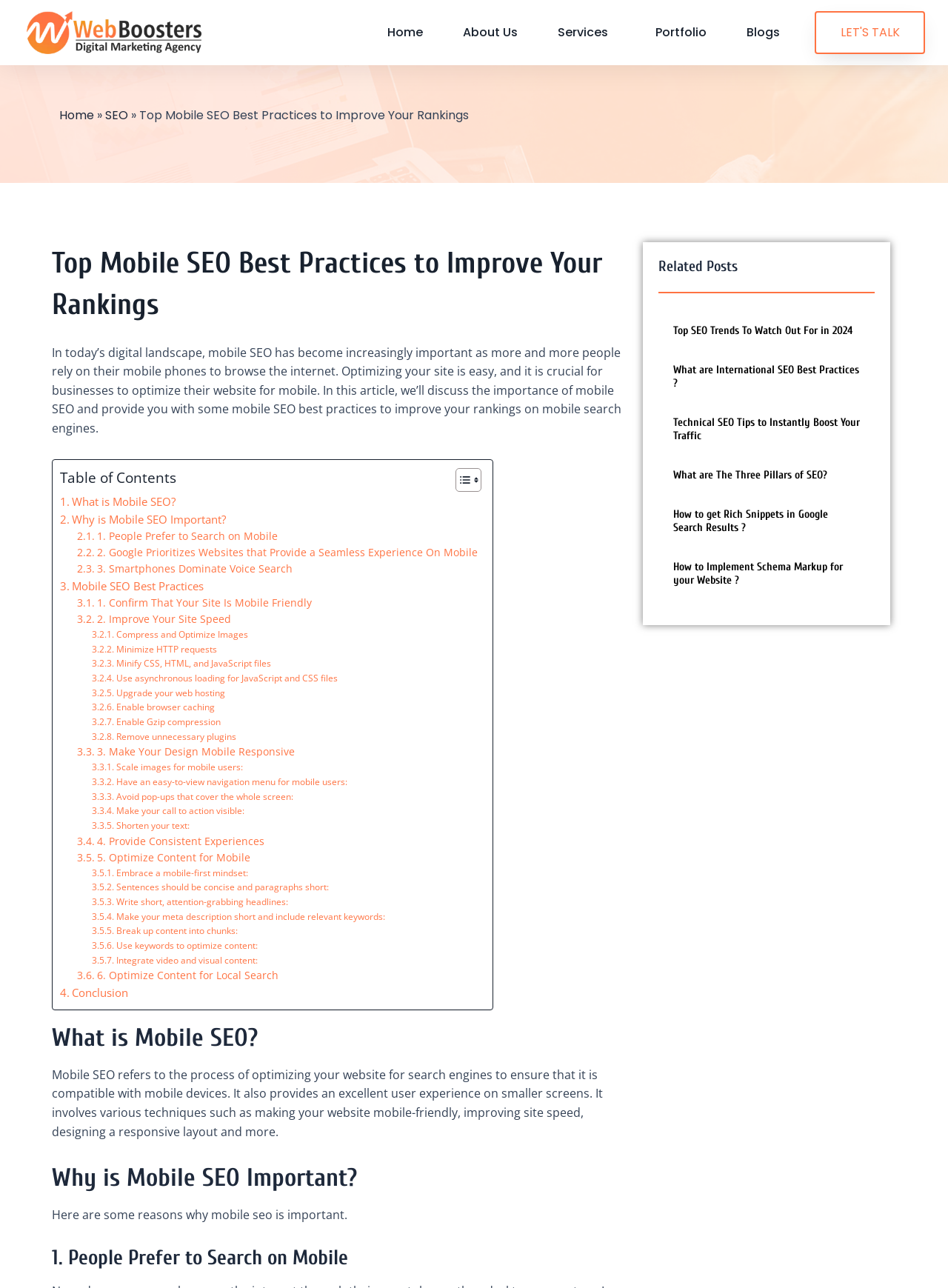Provide a thorough summary of the webpage.

This webpage is about mobile SEO best practices and tips for 2024. At the top, there is a logo of a digital marketing agency in Jalandhar, followed by a navigation menu with links to "Home", "About Us", "Services", "Portfolio", "Blogs", and "LET'S TALK". Below the navigation menu, there is a breadcrumb navigation showing the current page's location.

The main content of the page is divided into sections, starting with a heading "Top Mobile SEO Best Practices to Improve Your Rankings" and a brief introduction to mobile SEO. The introduction is followed by a table of contents with links to different sections of the article.

The first section is about the importance of mobile SEO, with links to subtopics such as "What is Mobile SEO?", "Why is Mobile SEO Important?", and "Mobile SEO Best Practices". The "What is Mobile SEO?" section provides a definition of mobile SEO and its benefits. The "Why is Mobile SEO Important?" section lists reasons why mobile SEO is crucial, including the fact that people prefer to search on mobile, Google prioritizes mobile-friendly websites, and smartphones dominate voice search.

The "Mobile SEO Best Practices" section is further divided into subtopics such as "Confirm That Your Site Is Mobile Friendly", "Improve Your Site Speed", "Make Your Design Mobile Responsive", "Provide Consistent Experiences", and "Optimize Content for Mobile". Each subtopic provides tips and guidelines for improving mobile SEO.

The page also features a section on "Optimize Content for Local Search" and a conclusion summarizing the importance of mobile SEO.

On the right side of the page, there is a section titled "Related Posts" with links to other articles on SEO-related topics, such as "Top SEO Trends To Watch Out For in 2024", "What are International SEO Best Practices?", and "Technical SEO Tips to Instantly Boost Your Traffic".